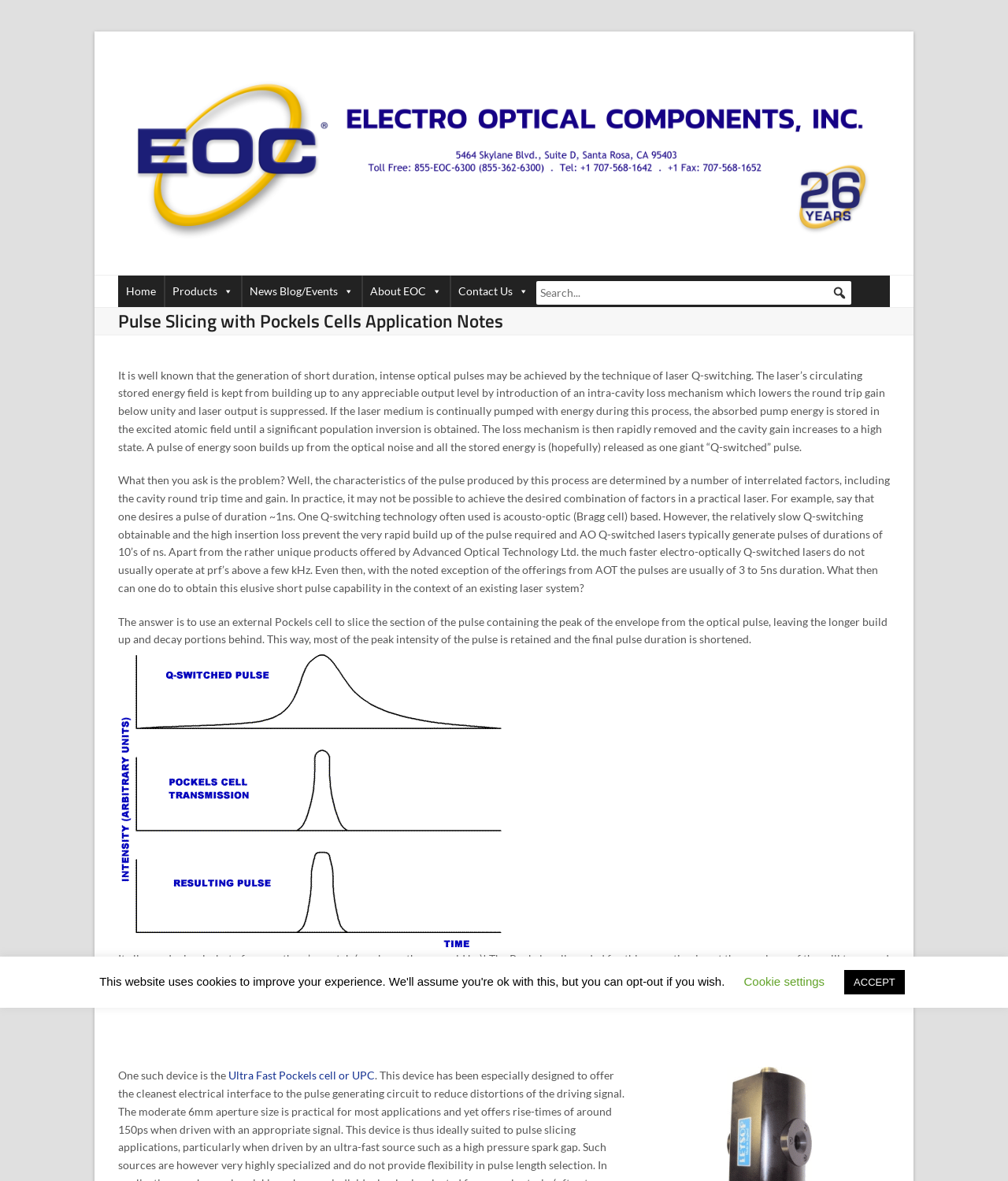What is the problem with using acousto-optic Q-switching technology?
We need a detailed and meticulous answer to the question.

The webpage states that acousto-optic (Bragg cell) based Q-switching technology is often used, but the relatively slow Q-switching obtainable and the high insertion loss prevent the very rapid build up of the pulse required.